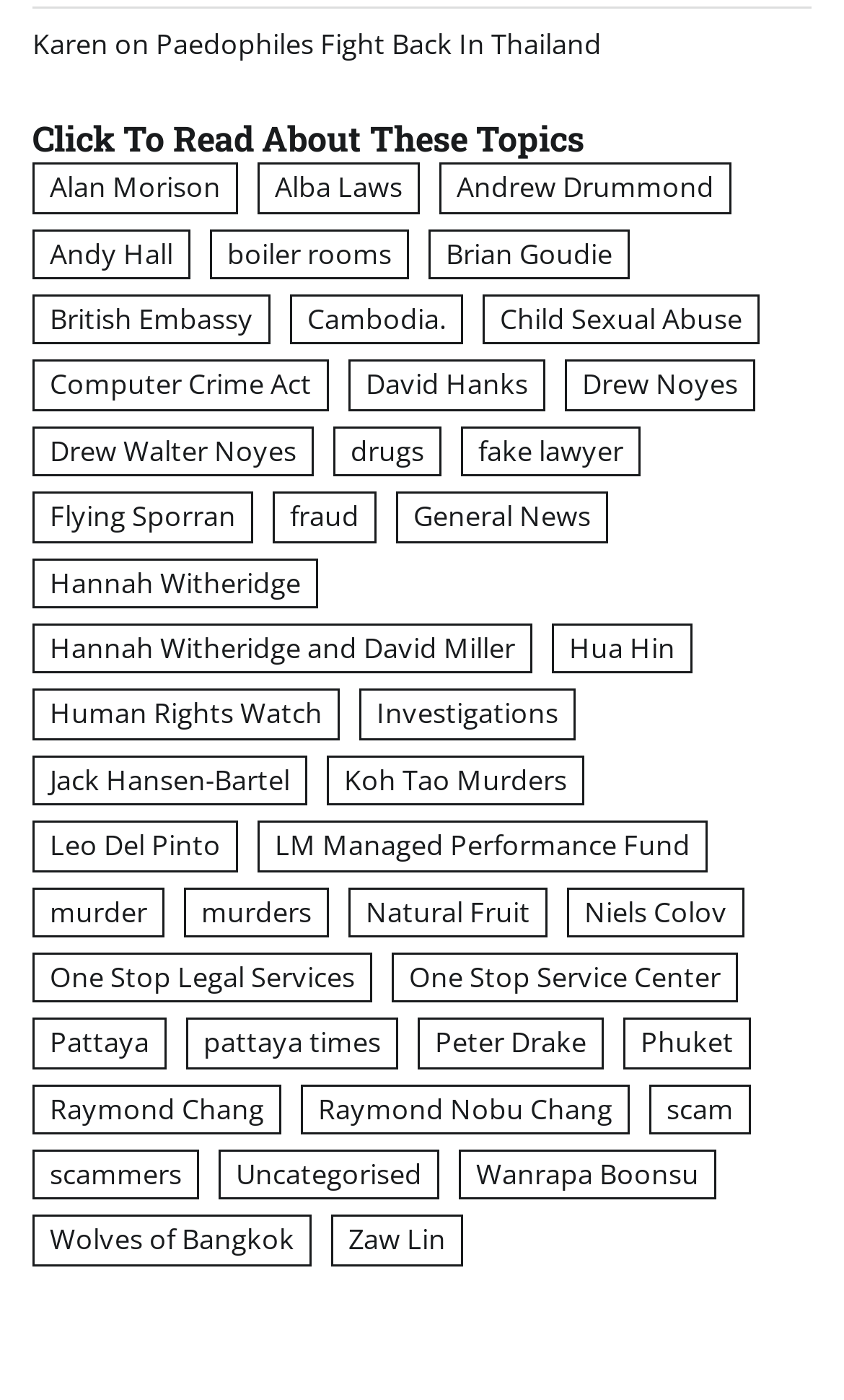Predict the bounding box coordinates of the UI element that matches this description: "Home". The coordinates should be in the format [left, top, right, bottom] with each value between 0 and 1.

None